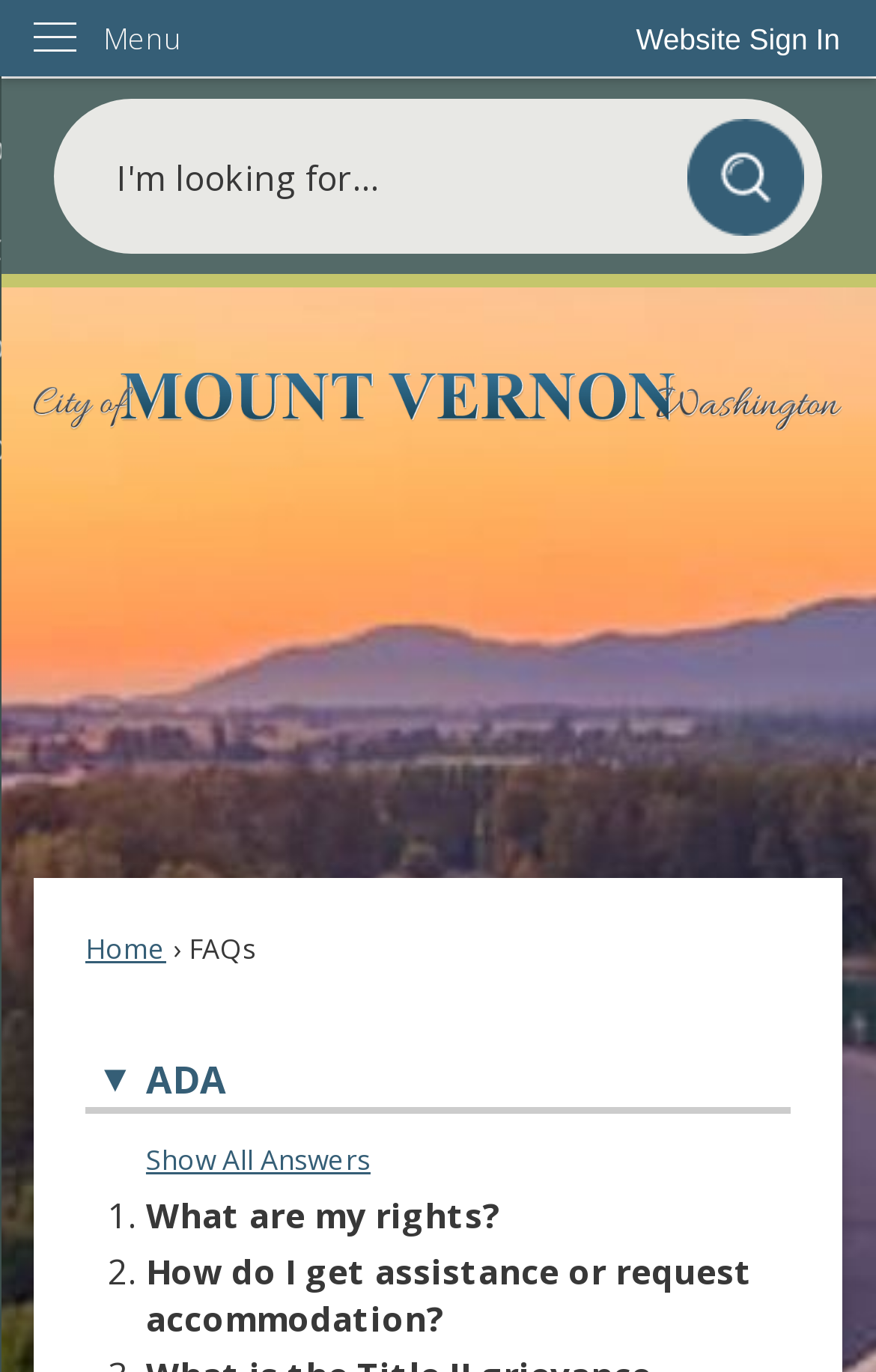Find the bounding box coordinates of the element to click in order to complete the given instruction: "Go to the City of Mount Vernon website."

[0.039, 0.272, 0.961, 0.314]